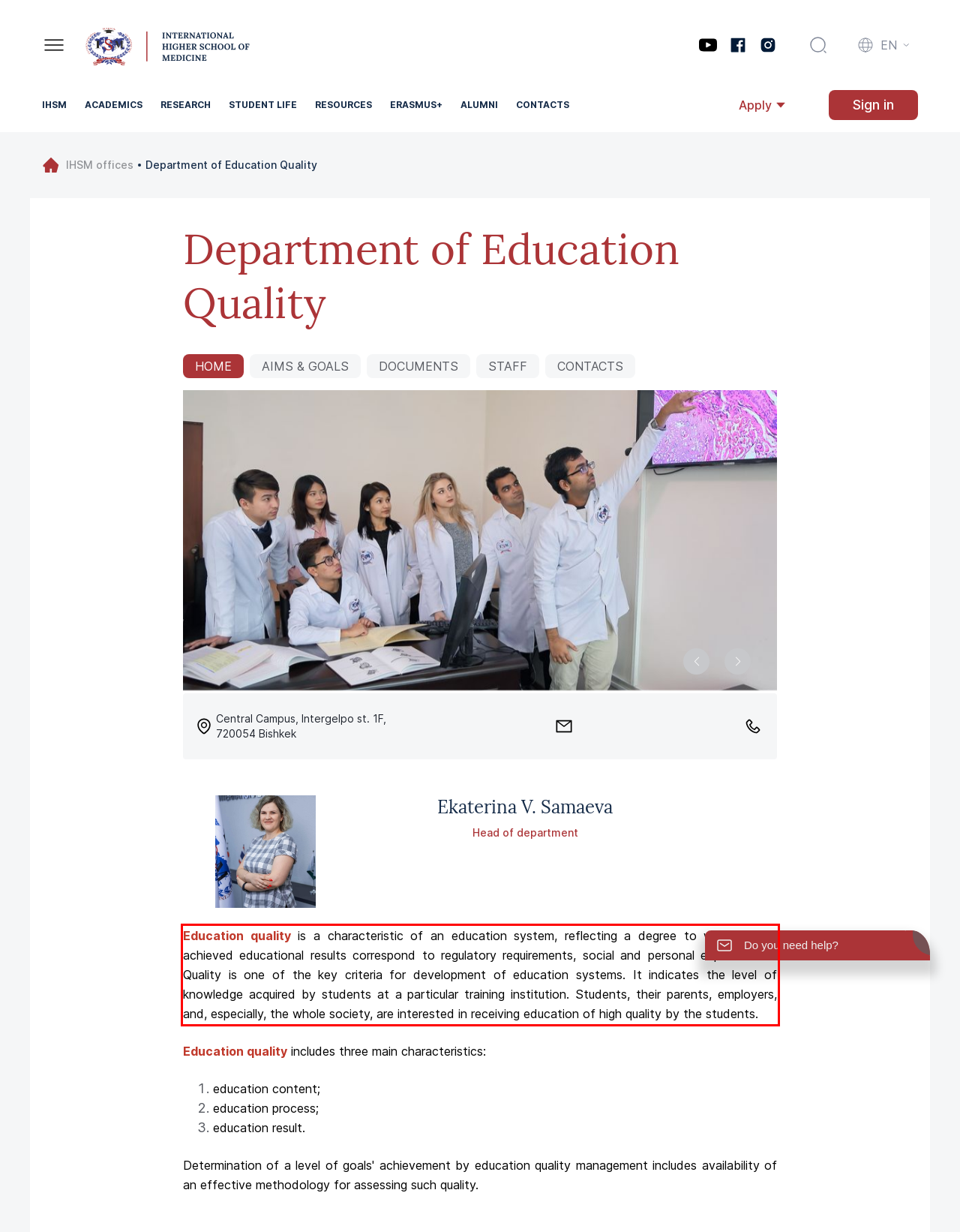Analyze the webpage screenshot and use OCR to recognize the text content in the red bounding box.

Education quality is a characteristic of an education system, reflecting a degree to which actual achieved educational results correspond to regulatory requirements, social and personal expectations. Quality is one of the key criteria for development of education systems. It indicates the level of knowledge acquired by students at a particular training institution. Students, their parents, employers, and, especially, the whole society, are interested in receiving education of high quality by the students.